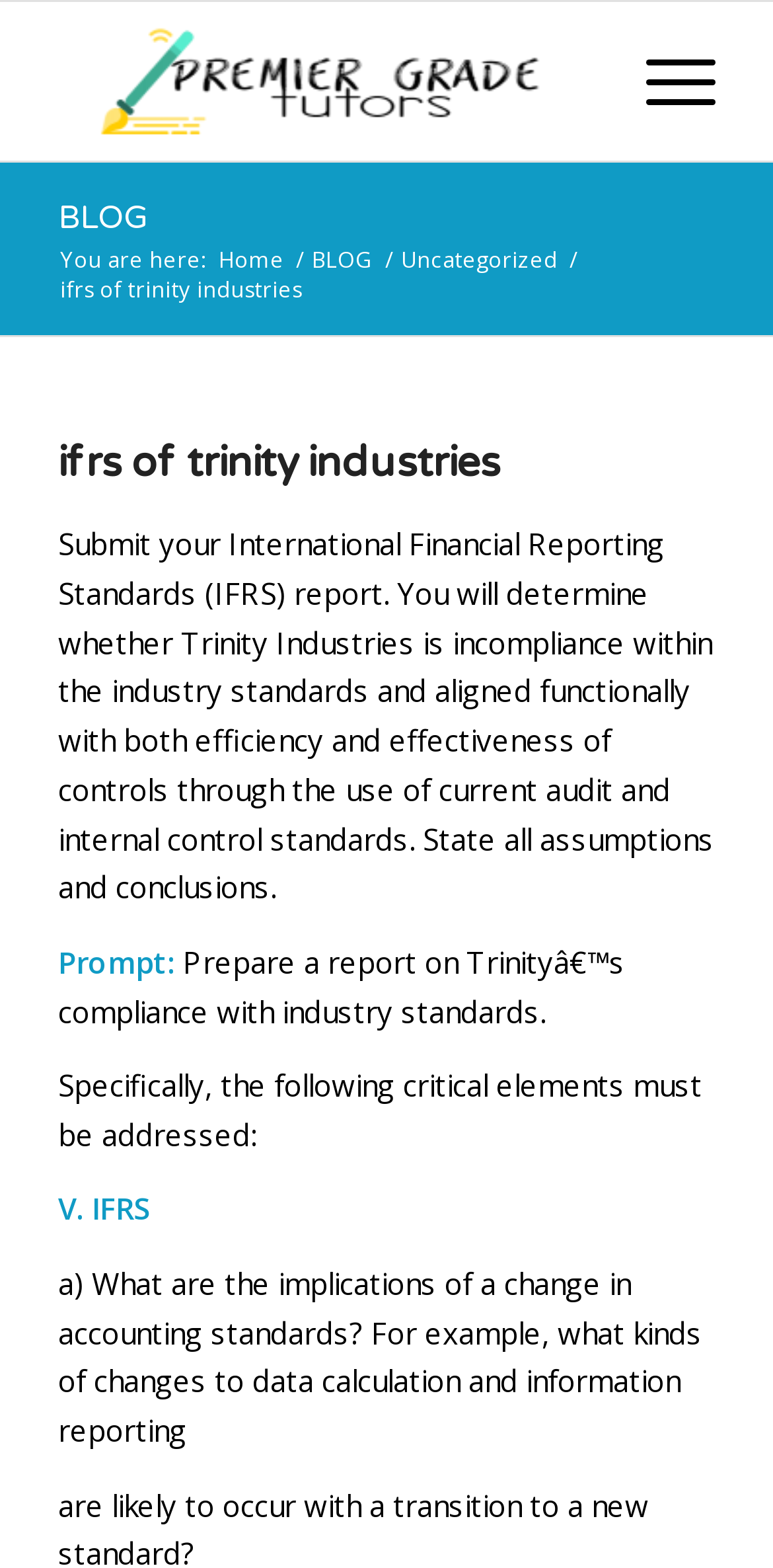Identify and extract the main heading of the webpage.

ifrs of trinity industries